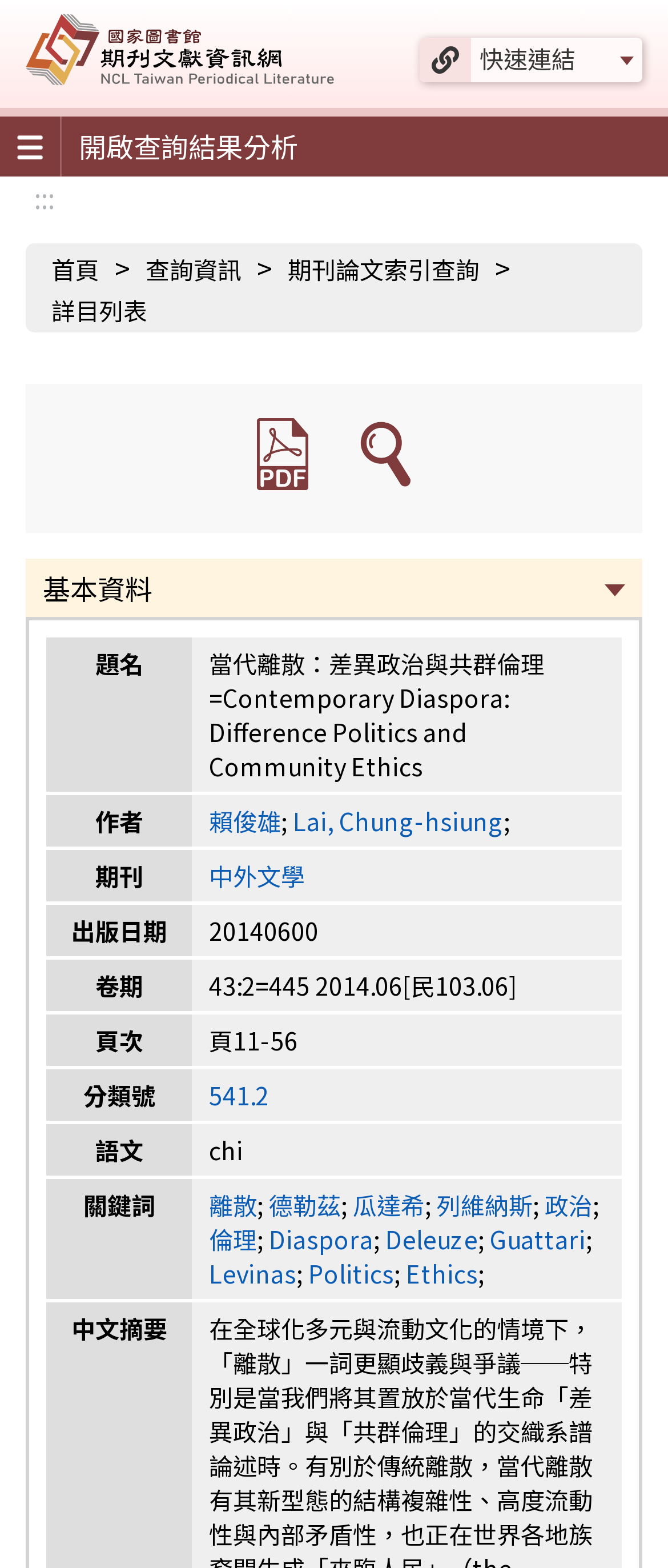Could you provide the bounding box coordinates for the portion of the screen to click to complete this instruction: "Click the '快速連結' link"?

[0.705, 0.024, 0.962, 0.052]